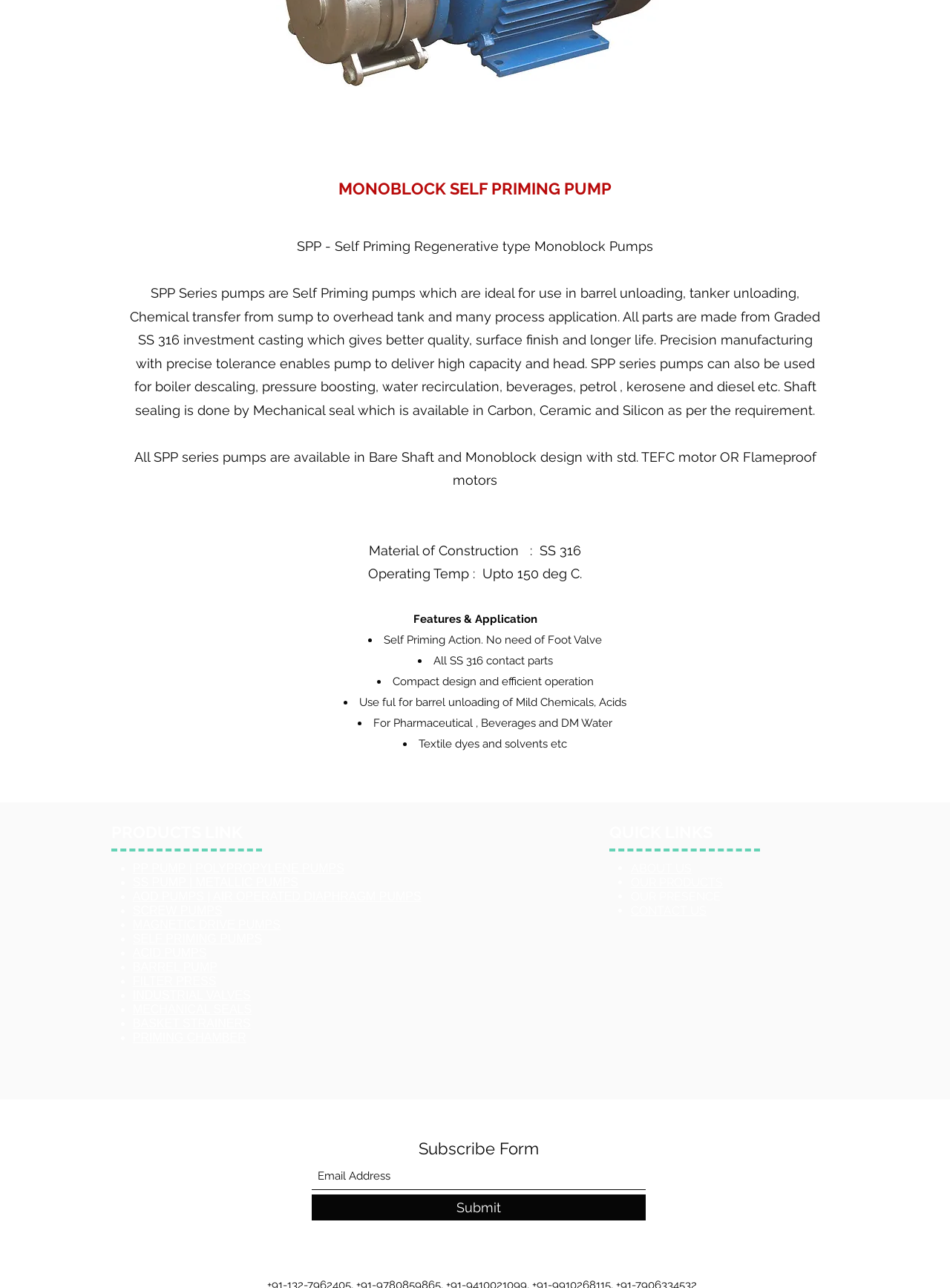Please provide the bounding box coordinates for the element that needs to be clicked to perform the instruction: "Enter email address". The coordinates must consist of four float numbers between 0 and 1, formatted as [left, top, right, bottom].

[0.328, 0.903, 0.68, 0.924]